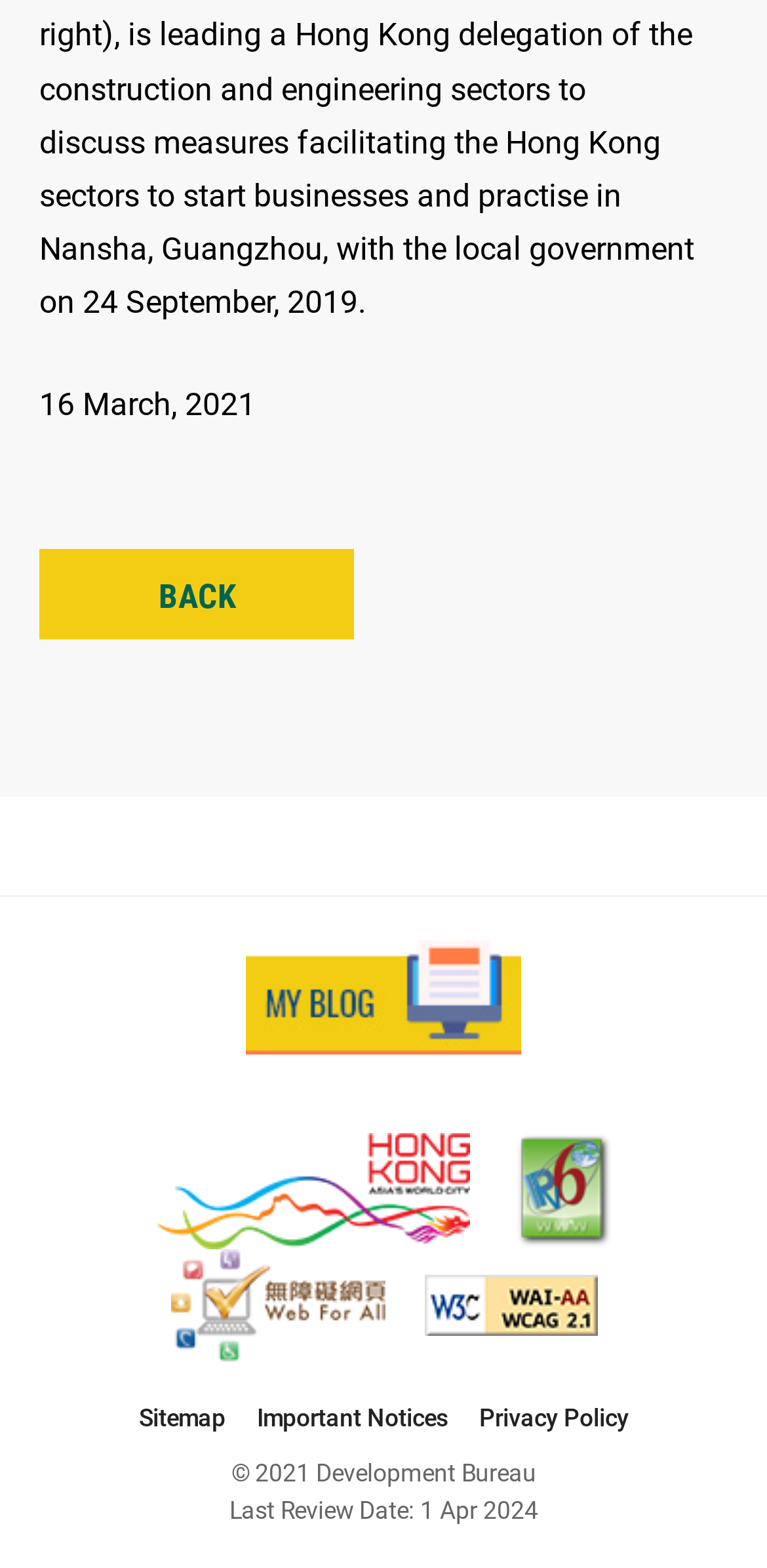Please provide a comprehensive answer to the question below using the information from the image: What is the date of the last review?

I found the date of the last review by looking at the bottom of the webpage, where it says 'Last Review Date:' followed by the date '1 Apr 2024'.